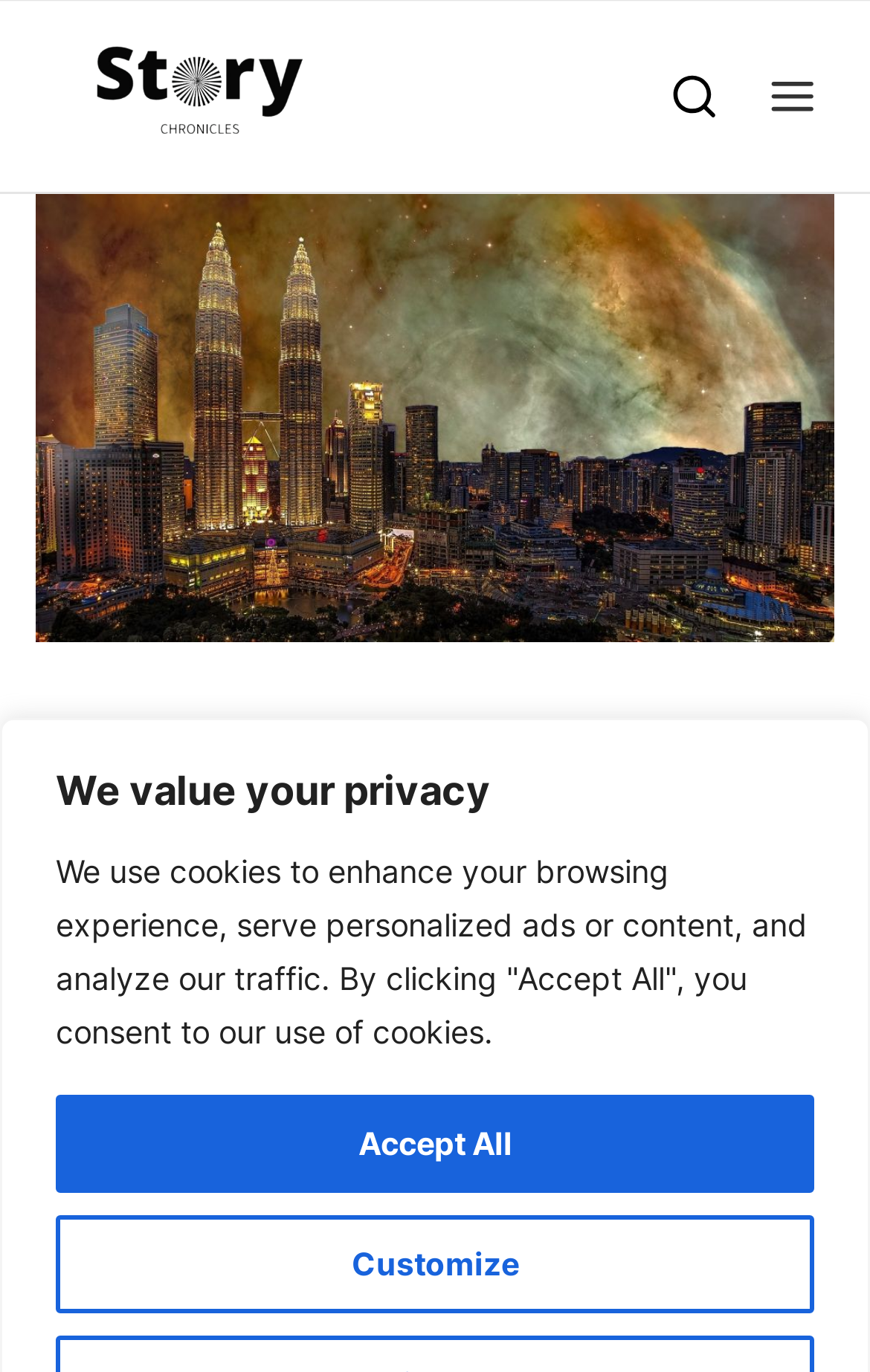Locate the bounding box coordinates of the element that should be clicked to execute the following instruction: "View Malayan Independence".

[0.041, 0.609, 0.959, 0.67]